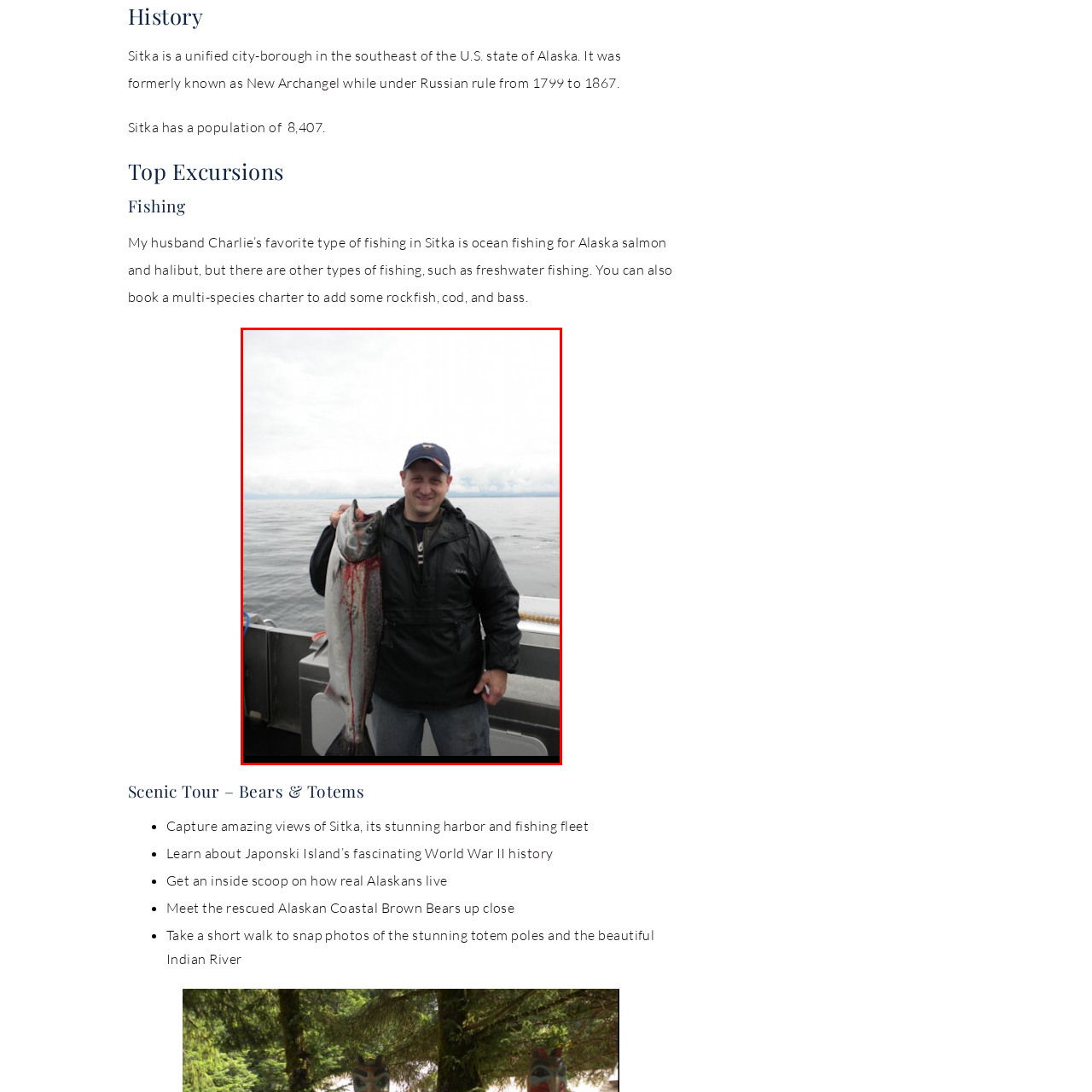Thoroughly describe the contents of the picture within the red frame.

In this striking image, a man proudly displays a freshly caught salmon, showcasing the excitement and thrill of ocean fishing in Sitka, Alaska. Dressed in a black waterproof jacket and a cap, he stands on the deck of a boat, with the vast, calm waters of the Southeast Alaskan coastline stretching out behind him. The cloudy sky hints at the unpredictable weather typical of the region, adding to the authentic fishing experience. This moment captures not only the joy of a successful fishing trip but also highlights Sitka as a prime destination for ocean fishing, renowned for its rich marine life, including Alaska salmon and halibut.